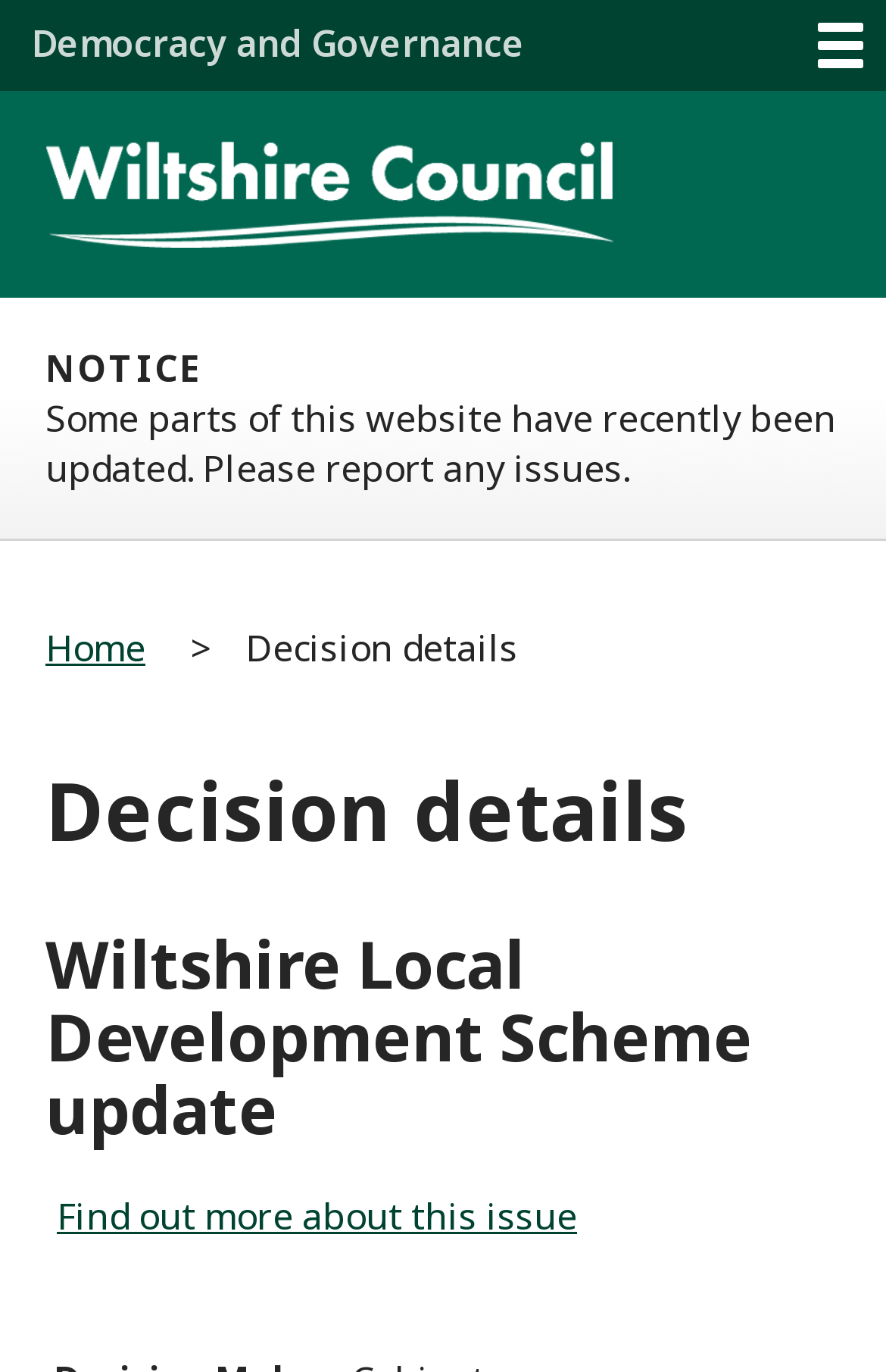What is the issue being discussed?
Look at the image and respond with a one-word or short-phrase answer.

Wiltshire Local Development Scheme update